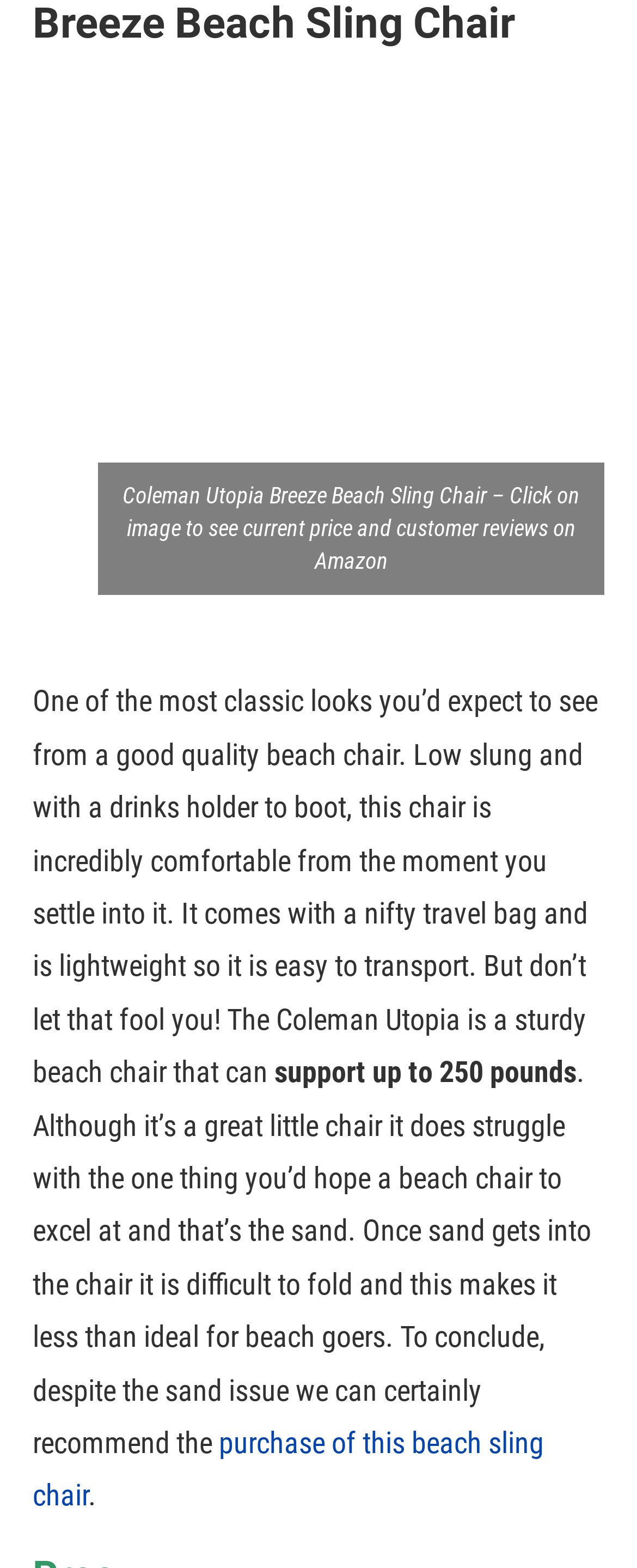Determine the bounding box coordinates of the target area to click to execute the following instruction: "Read the review of the Coleman Utopia Breeze Beach Sling Chair."

[0.051, 0.436, 0.938, 0.694]